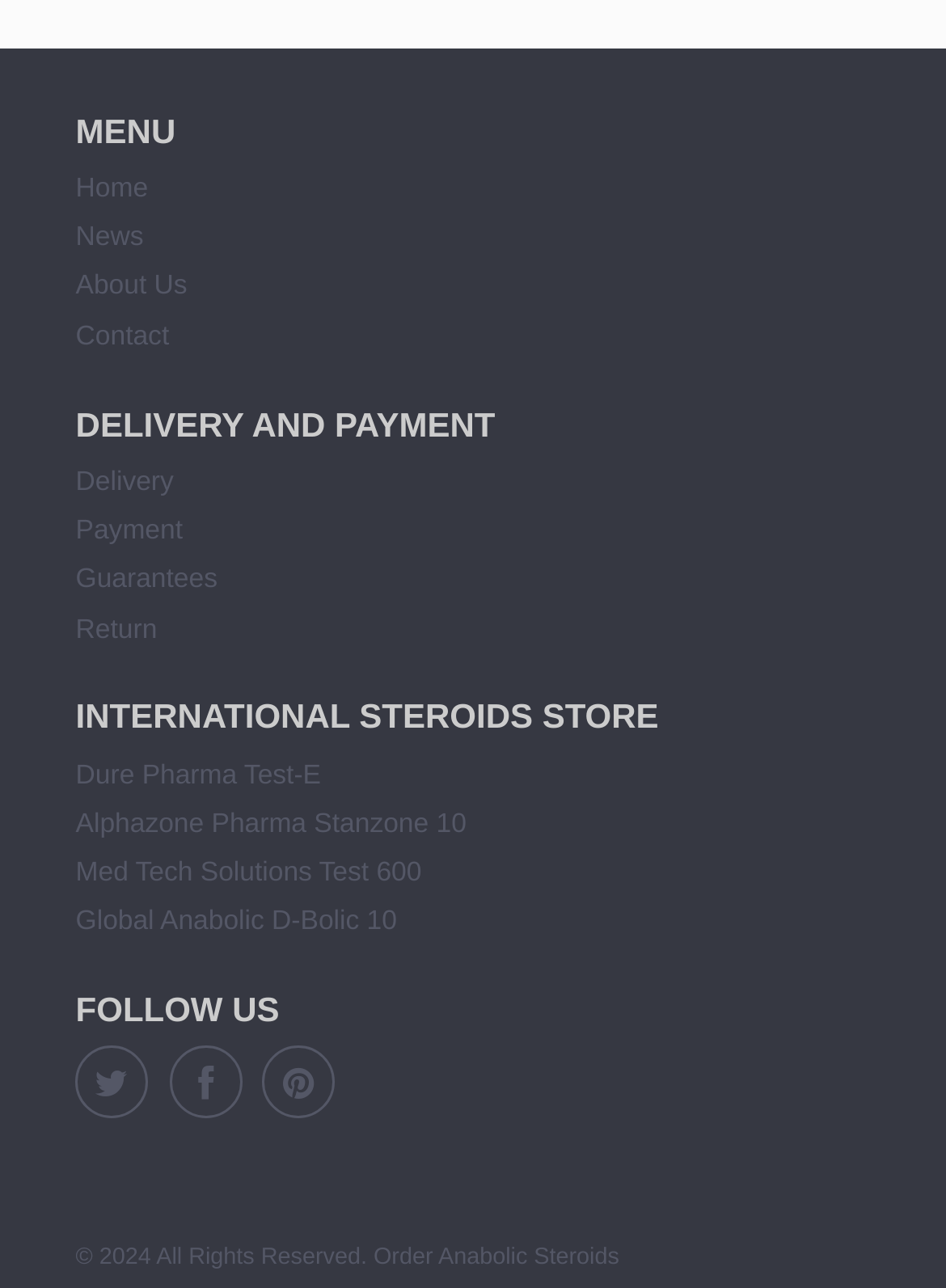Locate the bounding box coordinates of the UI element described by: "Med Tech Solutions Test 600". Provide the coordinates as four float numbers between 0 and 1, formatted as [left, top, right, bottom].

[0.08, 0.667, 0.446, 0.69]